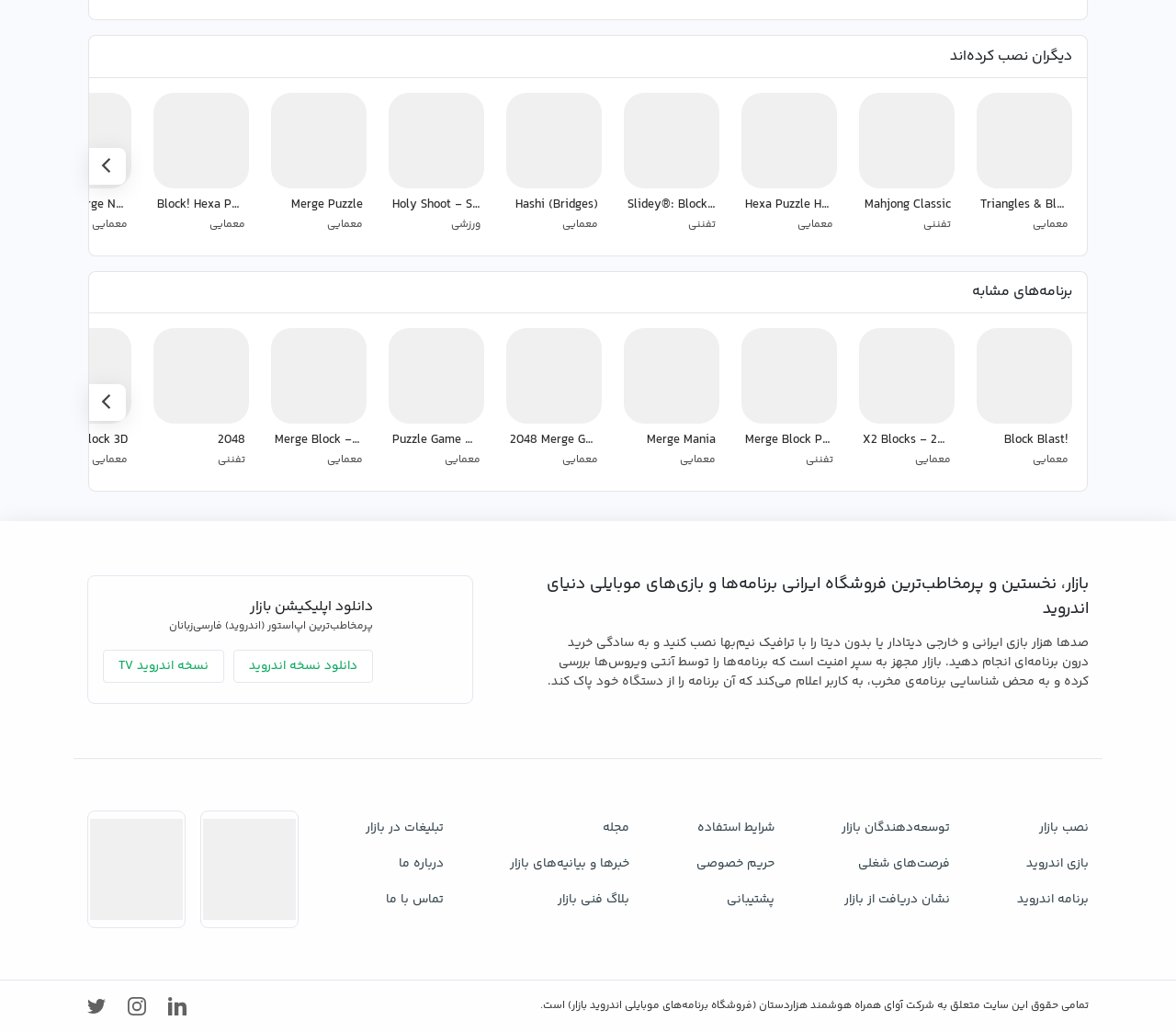Please answer the following question using a single word or phrase: 
What type of games are listed on the webpage?

Puzzle games